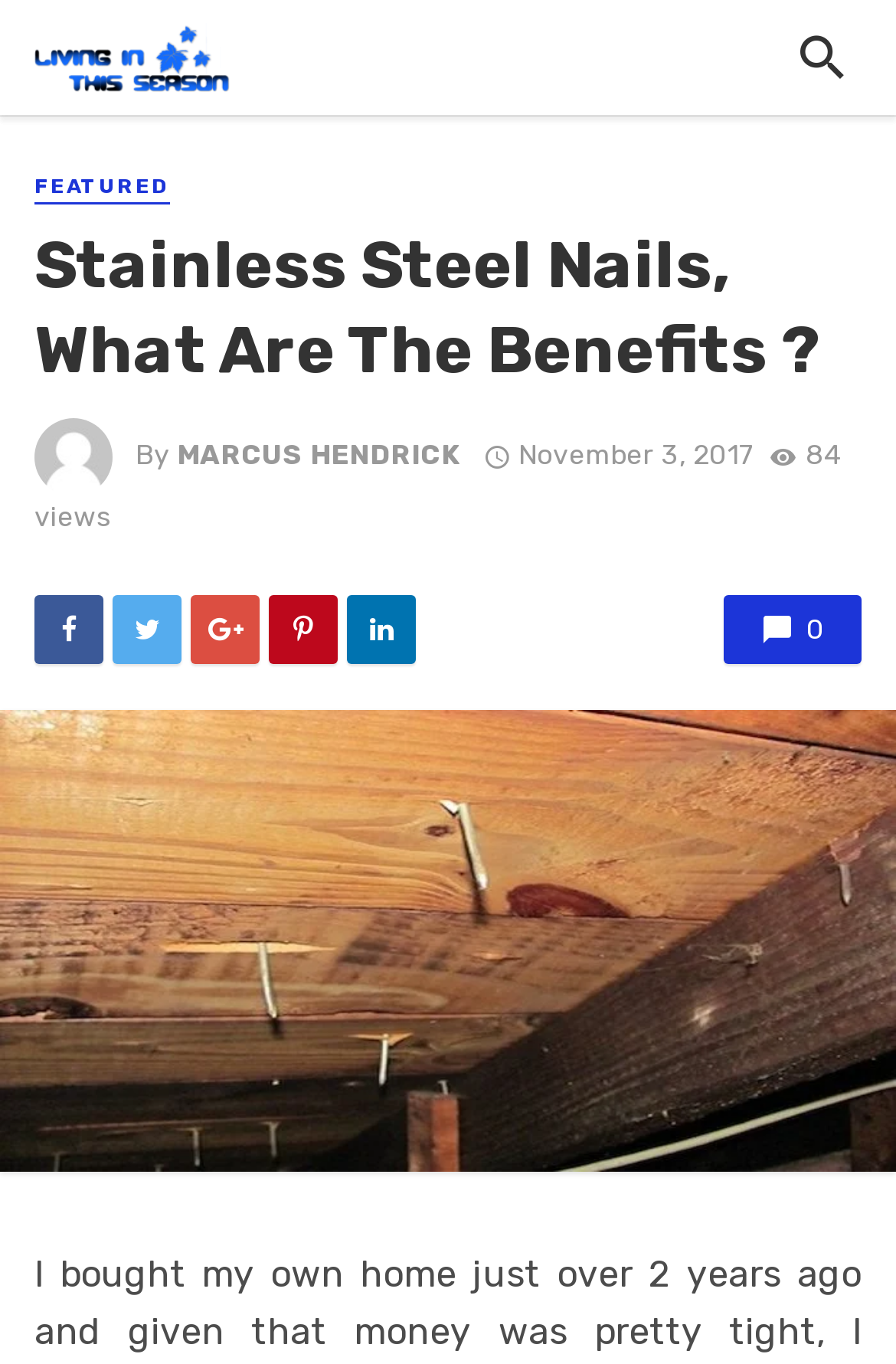What is the category of the article?
Please provide a comprehensive and detailed answer to the question.

I found the category by looking at the header section, where it says 'FEATURED' next to the article title.